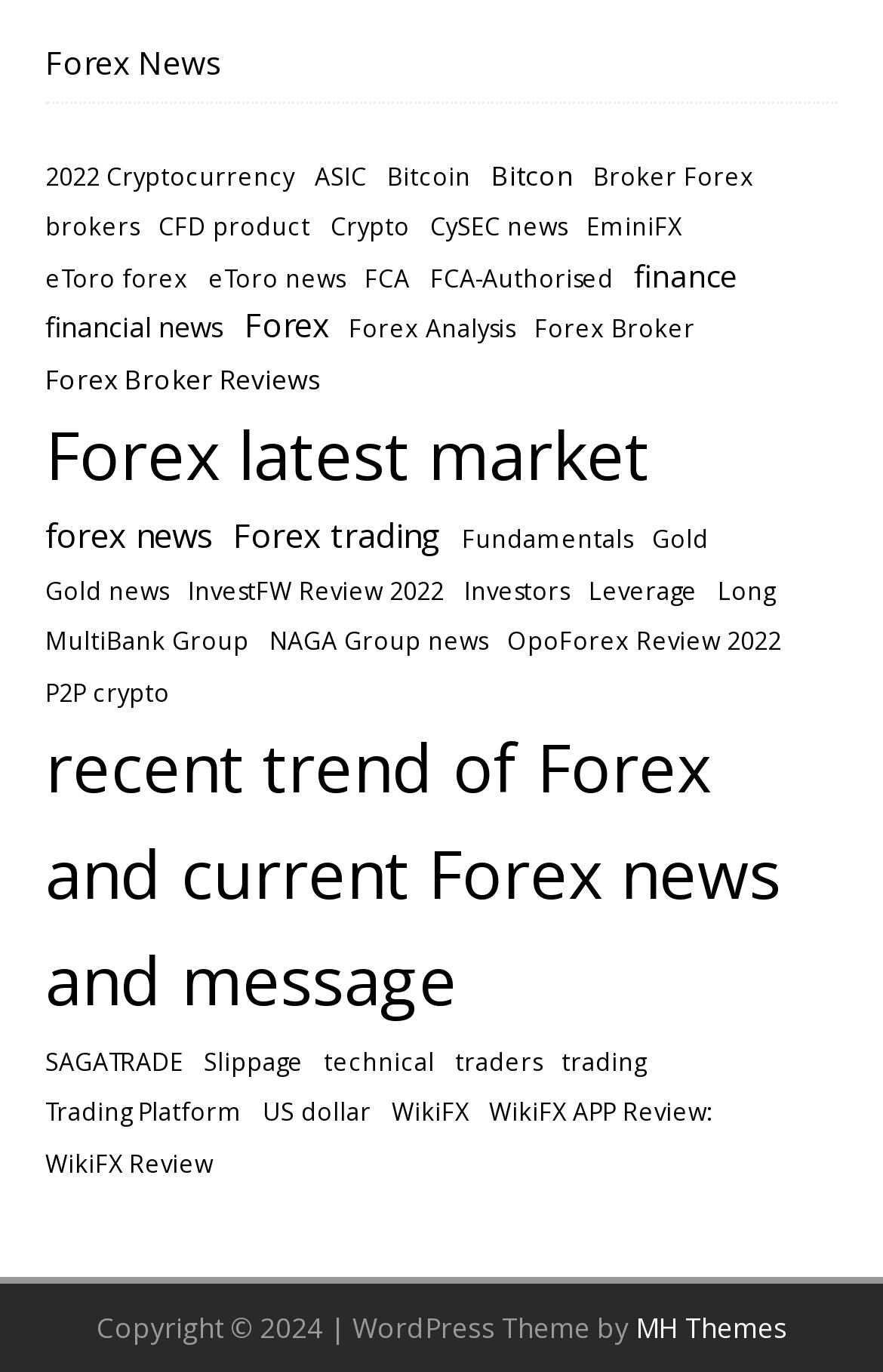Please give a one-word or short phrase response to the following question: 
How many links are on this webpage?

159